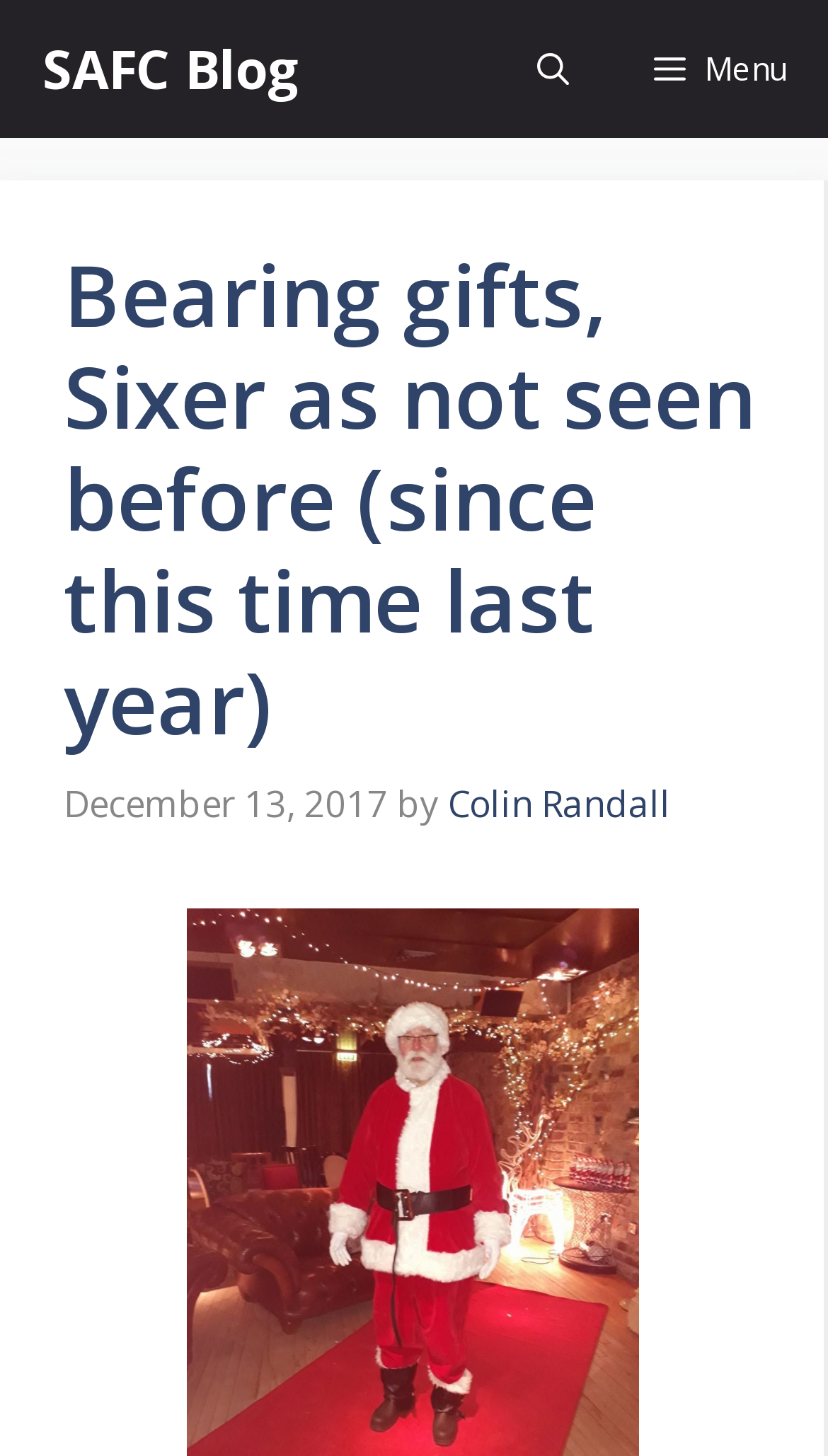What is the title of the article?
Carefully analyze the image and provide a detailed answer to the question.

The title of the article can be found at the top of the webpage, where it says 'Bearing gifts, Sixer as not seen before (since this time last year)'.